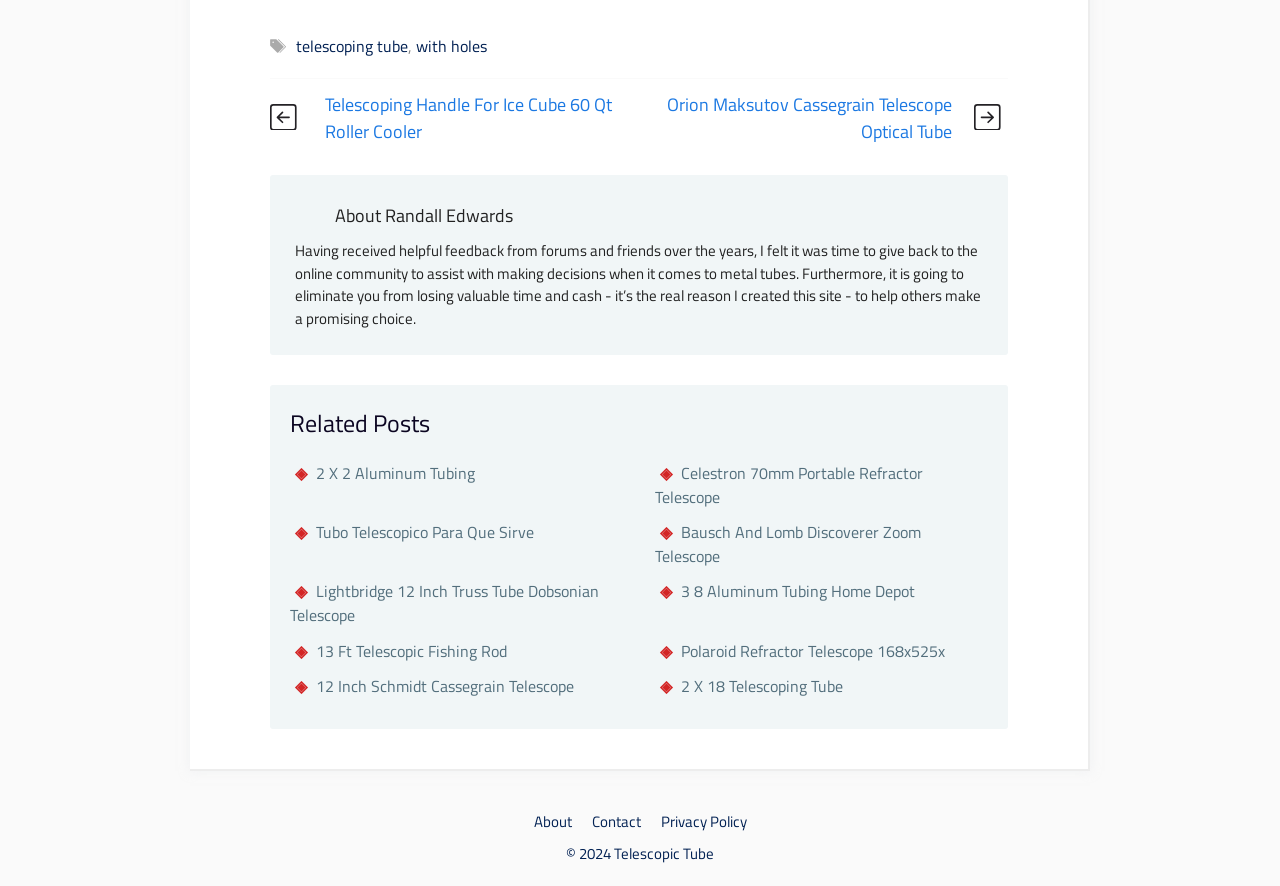Determine the bounding box coordinates for the area that should be clicked to carry out the following instruction: "check out the article on 2 X 2 Aluminum Tubing".

[0.247, 0.52, 0.371, 0.547]